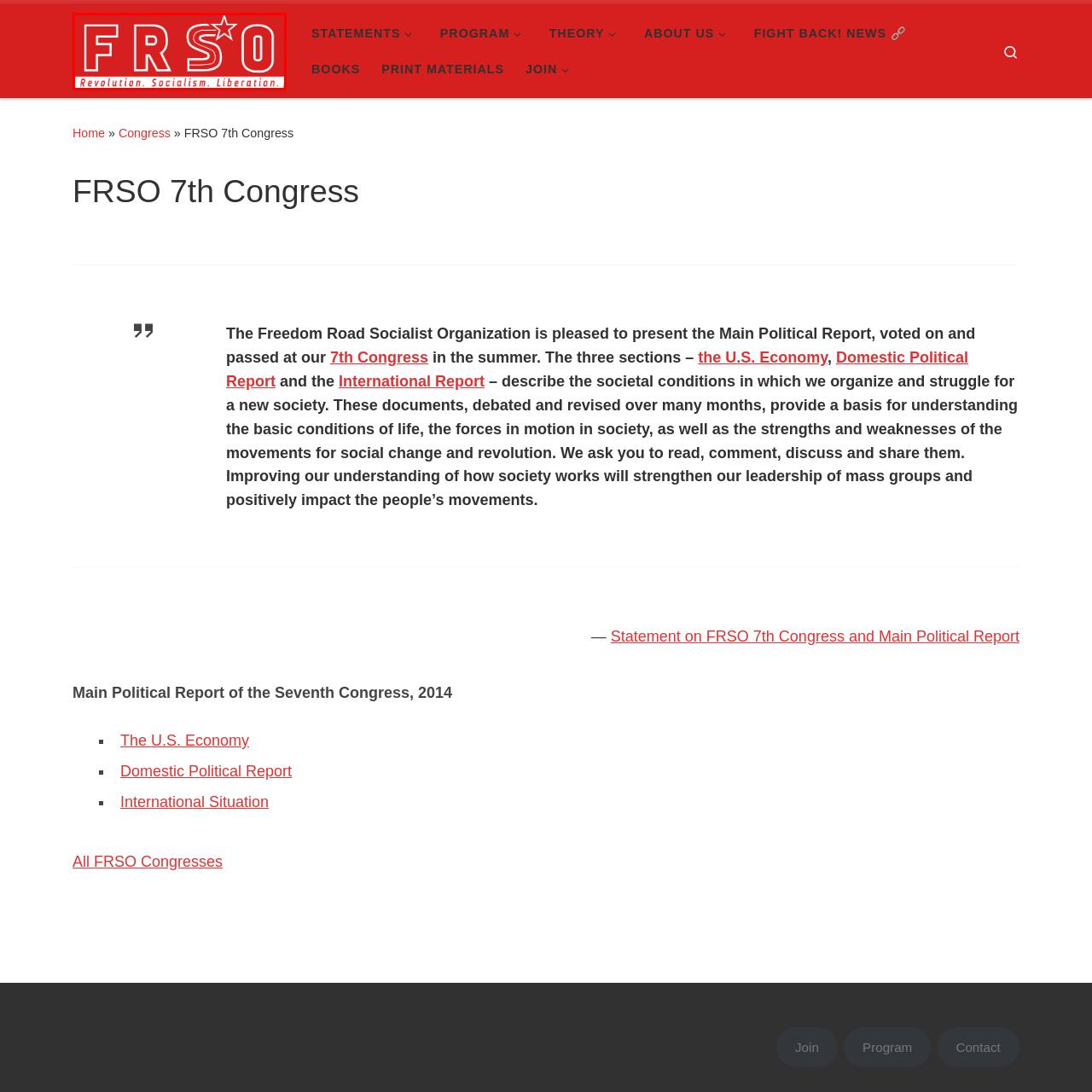Observe the image within the red bounding box carefully and provide an extensive answer to the following question using the visual cues: What symbol is featured above the 'S' in the logo?

According to the caption, above the 'S' in the logo, a star is featured, which is often associated with socialist movements and enhances the design's revolutionary theme.